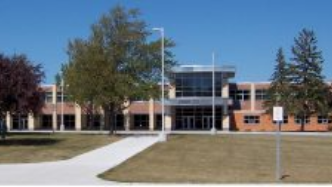Respond with a single word or phrase:
What type of pathway leads to the entrance?

Clearly defined